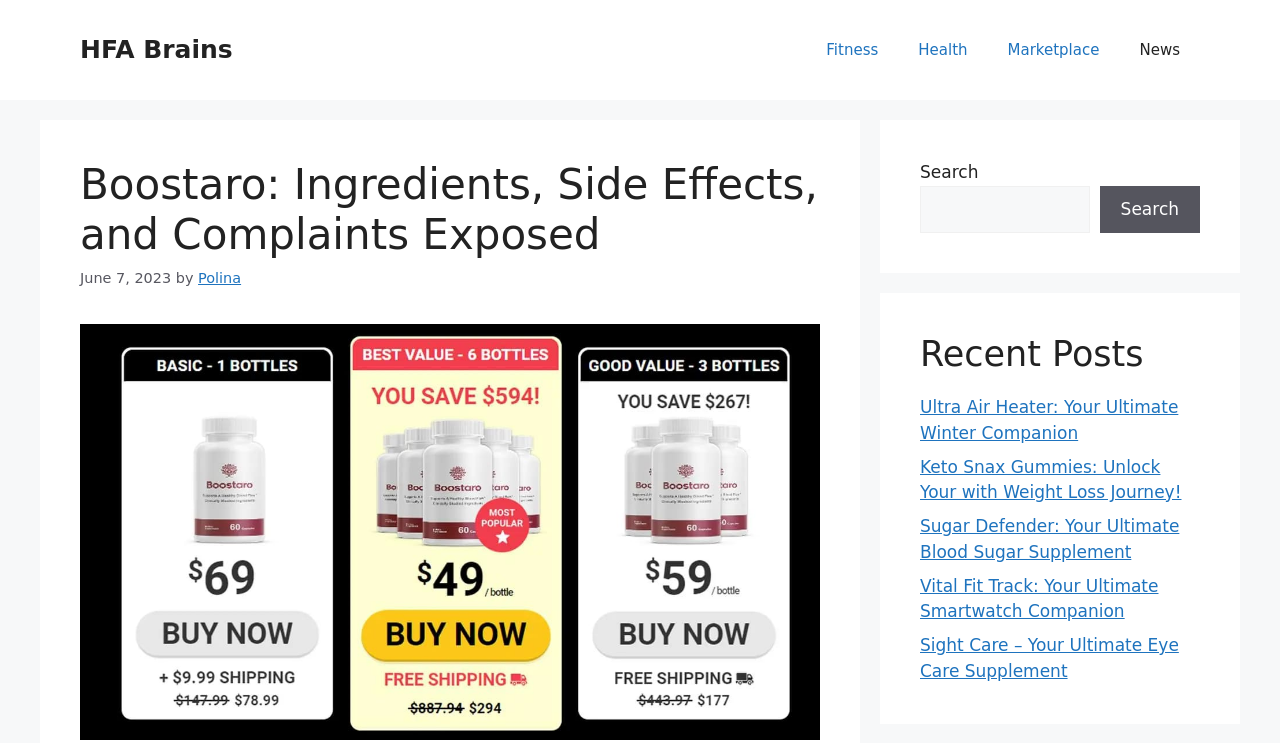Based on the element description, predict the bounding box coordinates (top-left x, top-left y, bottom-right x, bottom-right y) for the UI element in the screenshot: HFA Brains

[0.062, 0.047, 0.182, 0.086]